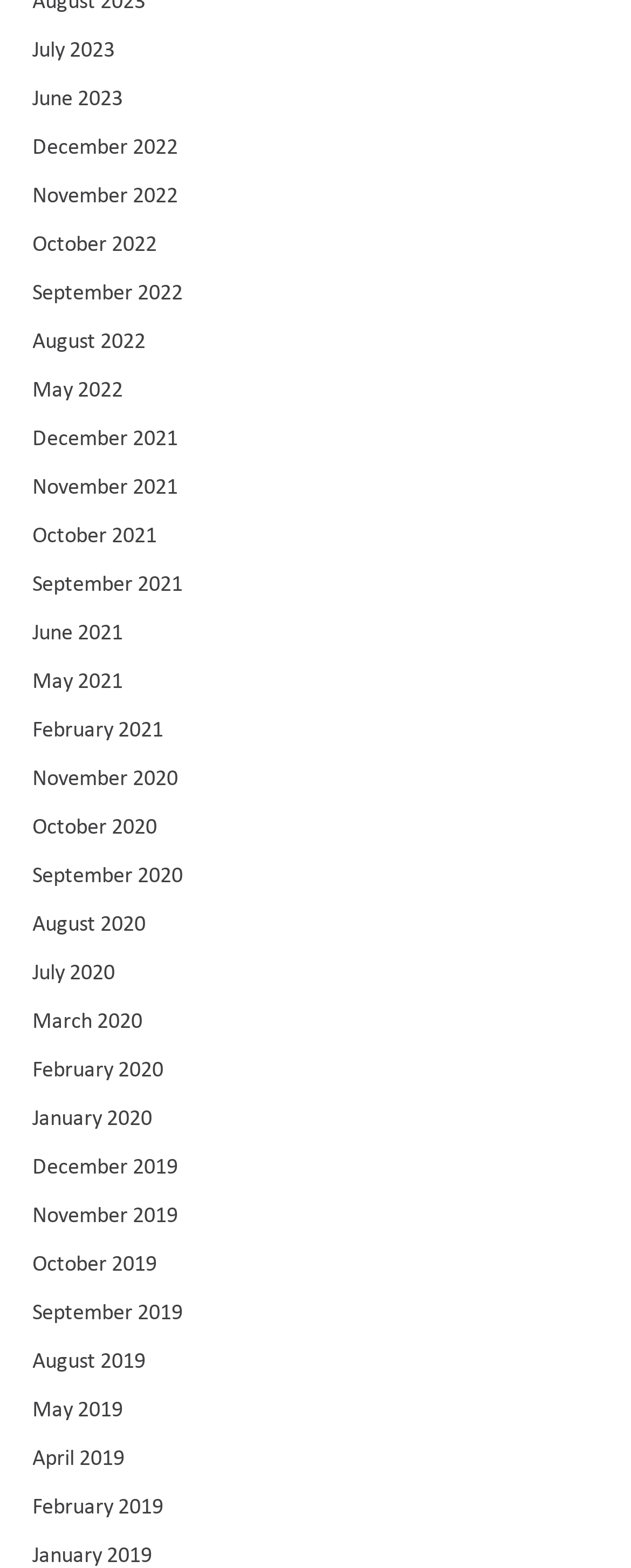Based on the element description, predict the bounding box coordinates (top-left x, top-left y, bottom-right x, bottom-right y) for the UI element in the screenshot: November 2020

[0.051, 0.482, 0.282, 0.508]